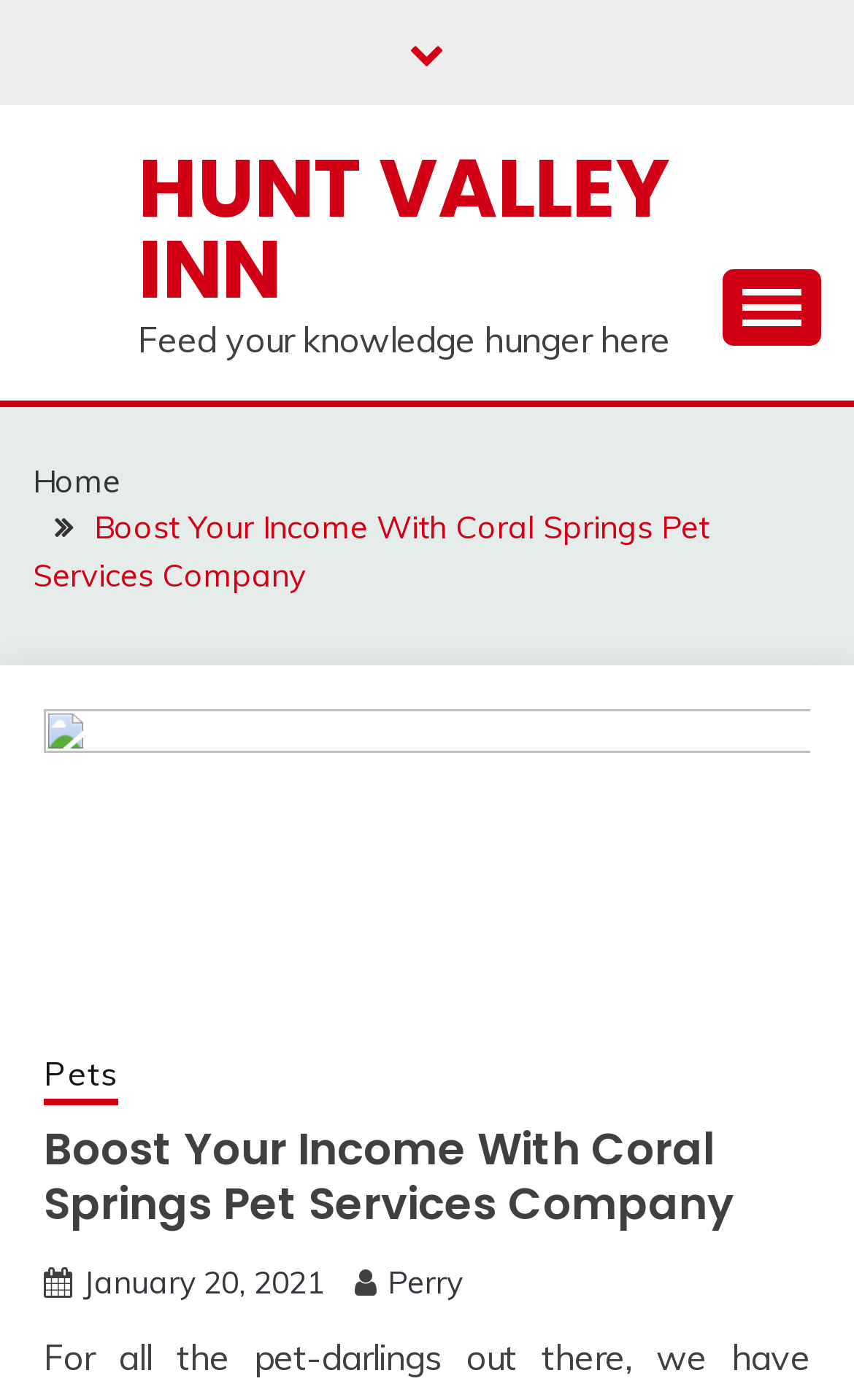Construct a comprehensive caption that outlines the webpage's structure and content.

The webpage is about a pet services company, Hunt Valley Inn, in Coral Springs, with a focus on boosting income. At the top, there is a link to the company's main page, followed by a heading that reads "HUNT VALLEY INN". Below this, there is a static text that says "Feed your knowledge hunger here".

On the right side of the page, there is a button that controls the primary menu, which is not expanded by default. The primary menu contains a navigation section labeled "Breadcrumbs", which has several links, including "Home", "Boost Your Income With Coral Springs Pet Services Company", and "Pets". 

Below the navigation section, there is a figure, likely an image, that takes up a significant portion of the page. Above the figure, there is a heading that repeats the title "Boost Your Income With Coral Springs Pet Services Company". 

Further down, there are links to specific dates, including "January 20, 2021", and an author's name, "Perry". At the very bottom of the page, there is a link with an icon, represented by the Unicode character "\uf176".